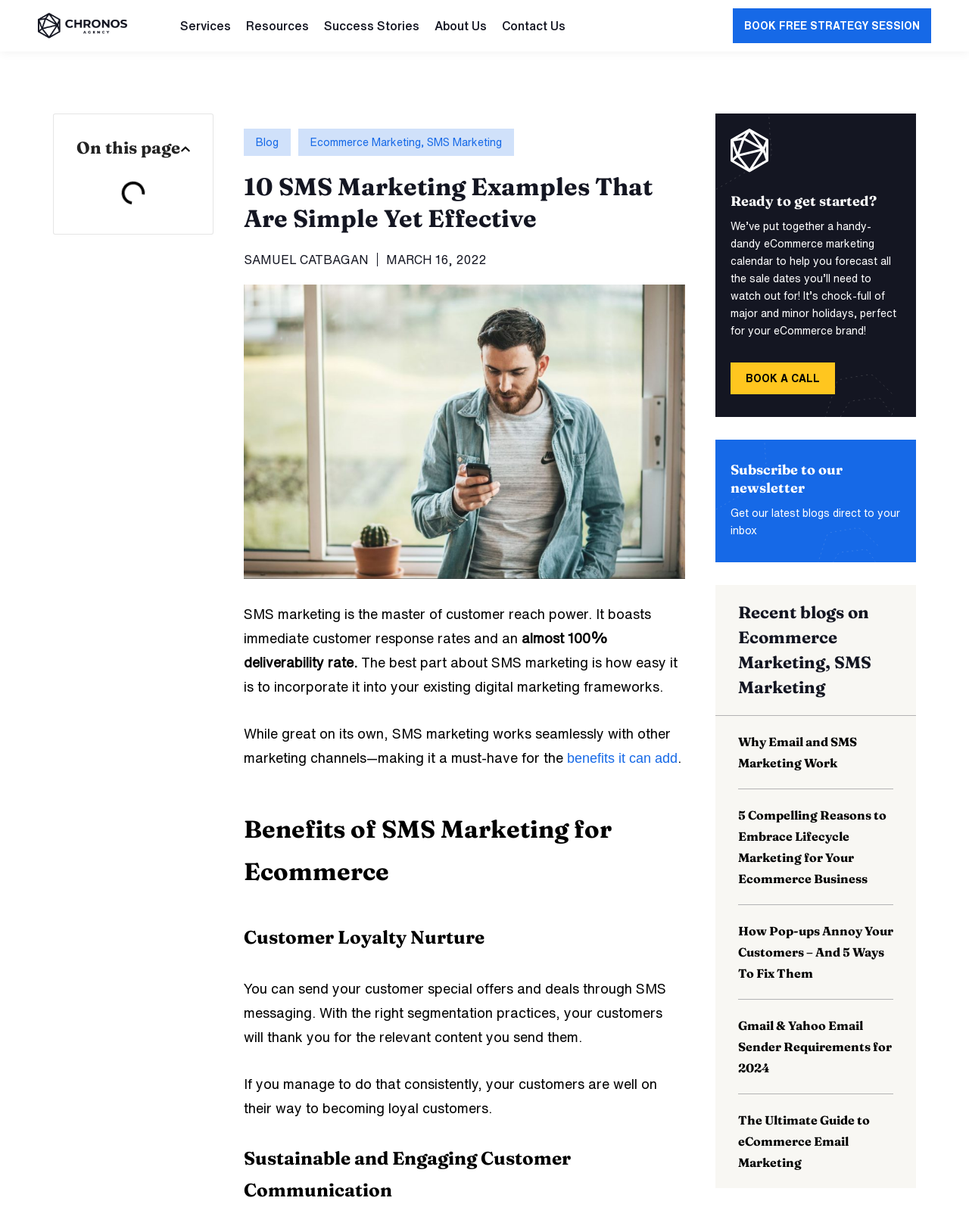What is the benefit of using SMS marketing mentioned in the webpage?
Look at the image and respond with a one-word or short-phrase answer.

Immediate customer response rates